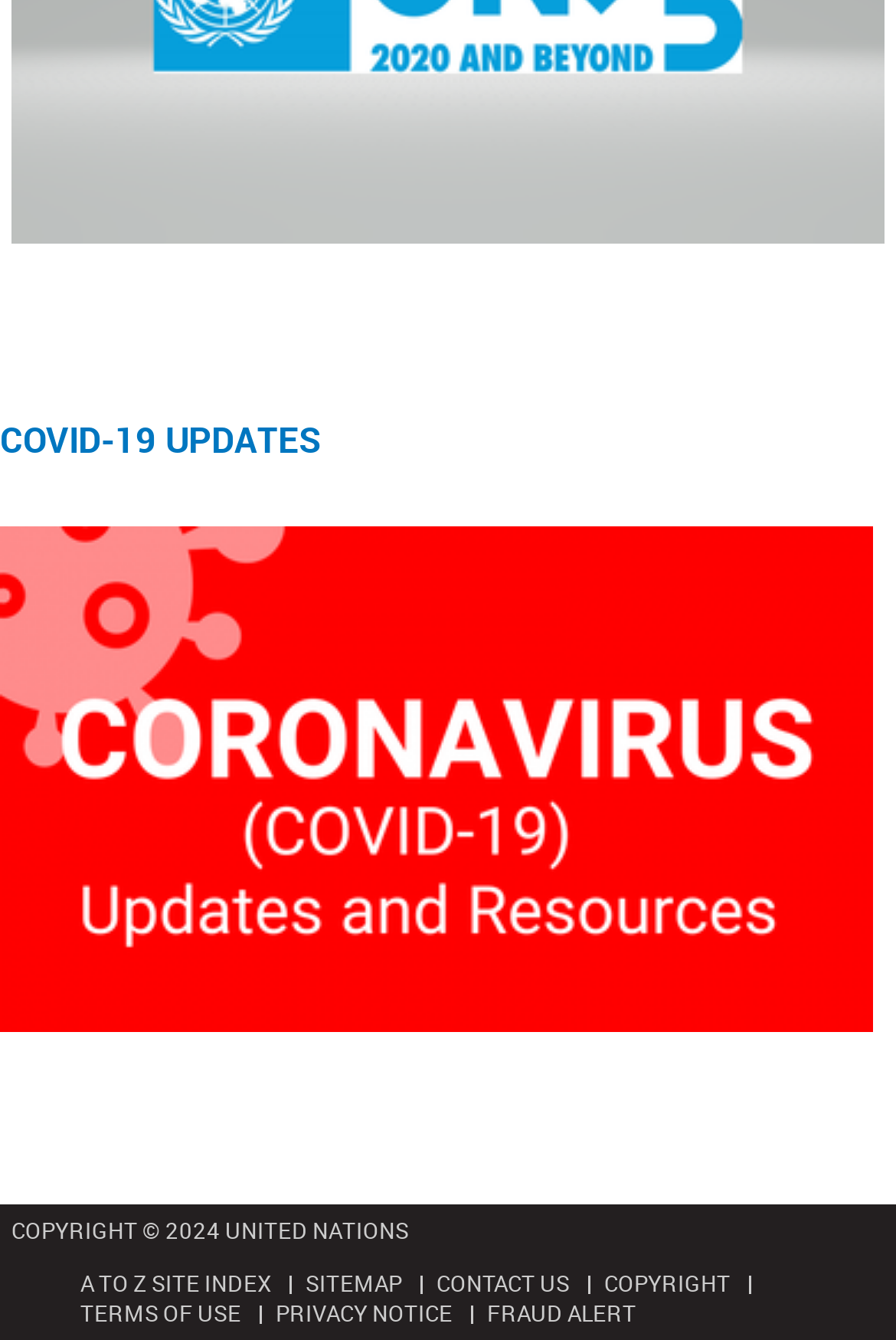Please identify the bounding box coordinates of the element I need to click to follow this instruction: "View COVID-19 updates".

[0.0, 0.3, 1.0, 0.355]